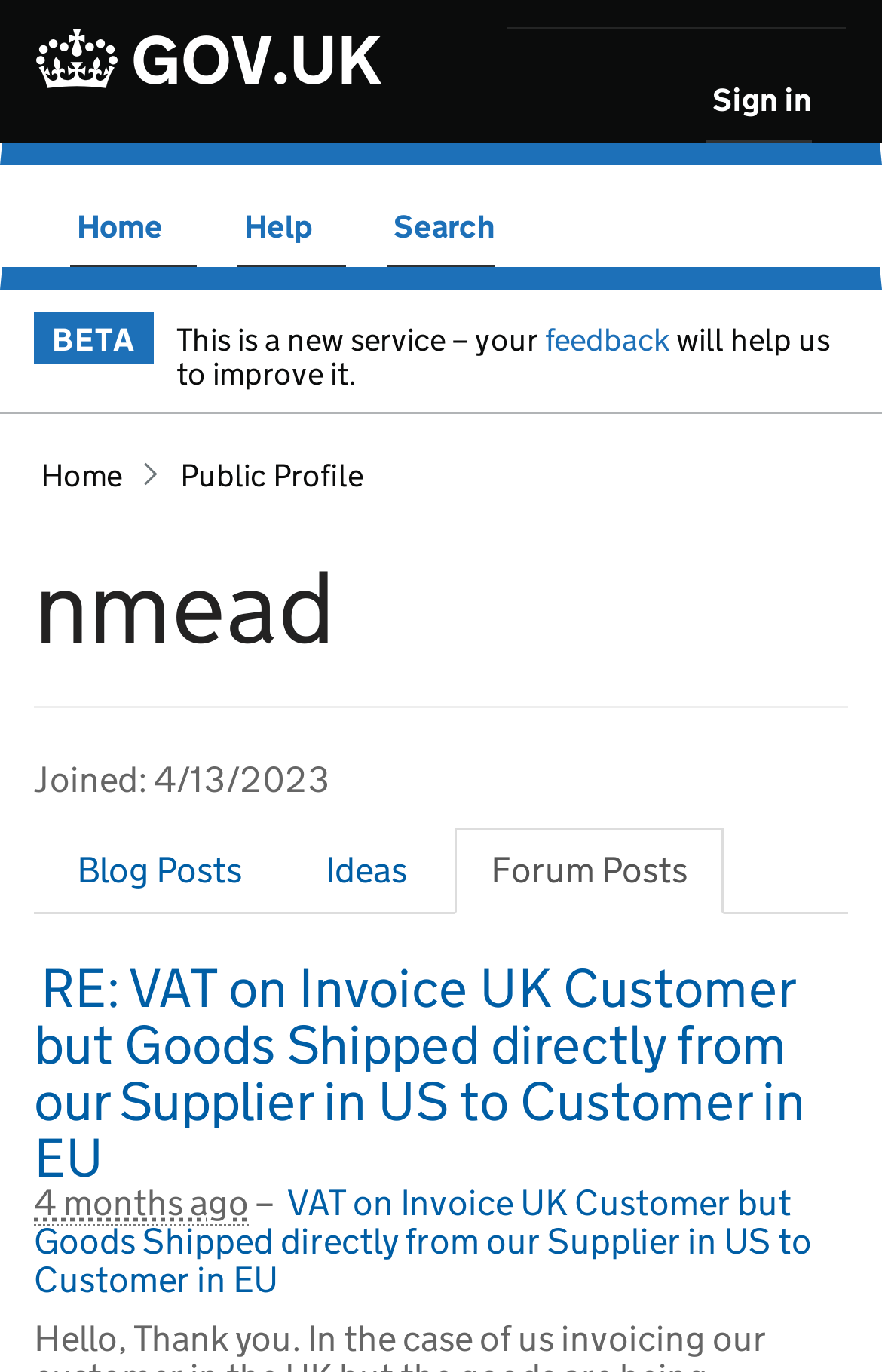Pinpoint the bounding box coordinates of the area that should be clicked to complete the following instruction: "Sign in". The coordinates must be given as four float numbers between 0 and 1, i.e., [left, top, right, bottom].

[0.808, 0.041, 0.921, 0.104]